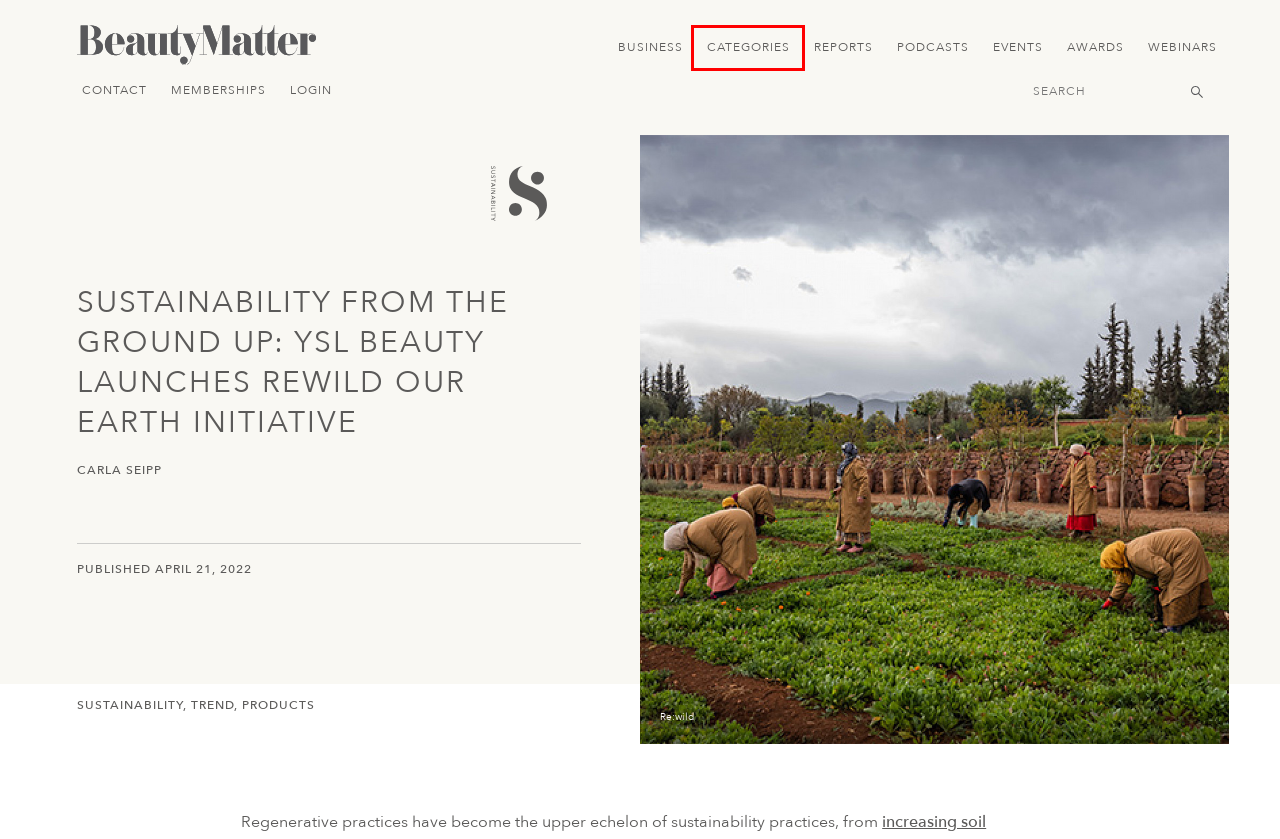You are given a screenshot of a webpage within which there is a red rectangle bounding box. Please choose the best webpage description that matches the new webpage after clicking the selected element in the bounding box. Here are the options:
A. Webinars | BeautyMatter
B. Login | BeautyMatter
C. Author - Carla Seipp | BeautyMatter
D. BeautyMatter Events
E. Terms | BeautyMatter
F. Home | BeautyMatter
G. Signup | BeautyMatter
H. Articles | BeautyMatter

H